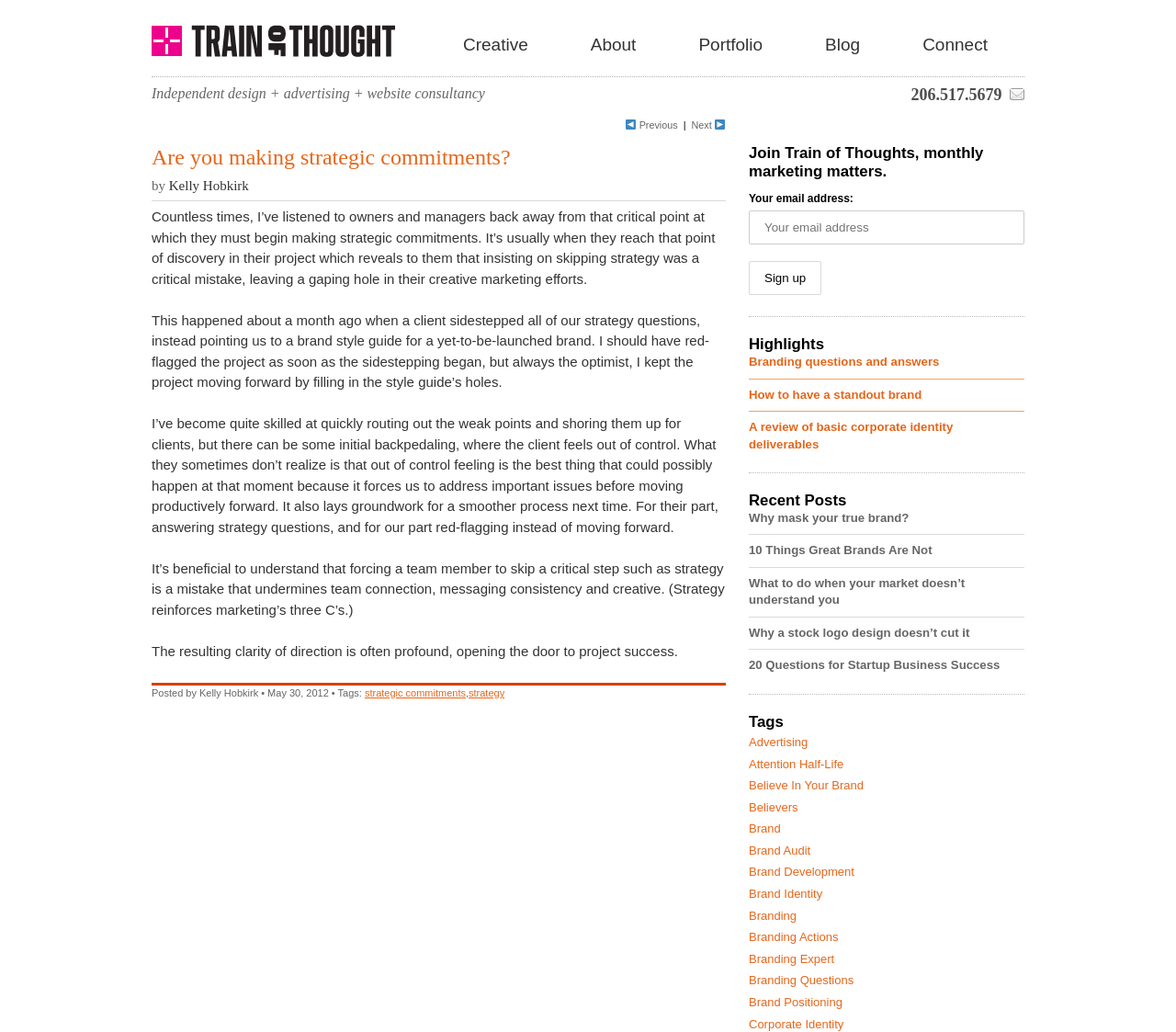What is the purpose of the textbox at the bottom of the webpage?
Look at the screenshot and provide an in-depth answer.

I found the purpose of the textbox by looking at the static text element with the content 'Your email address:' located above the textbox, and the button element with the content 'Sign up' located below the textbox, which suggests that the textbox is used to enter an email address to sign up for something.